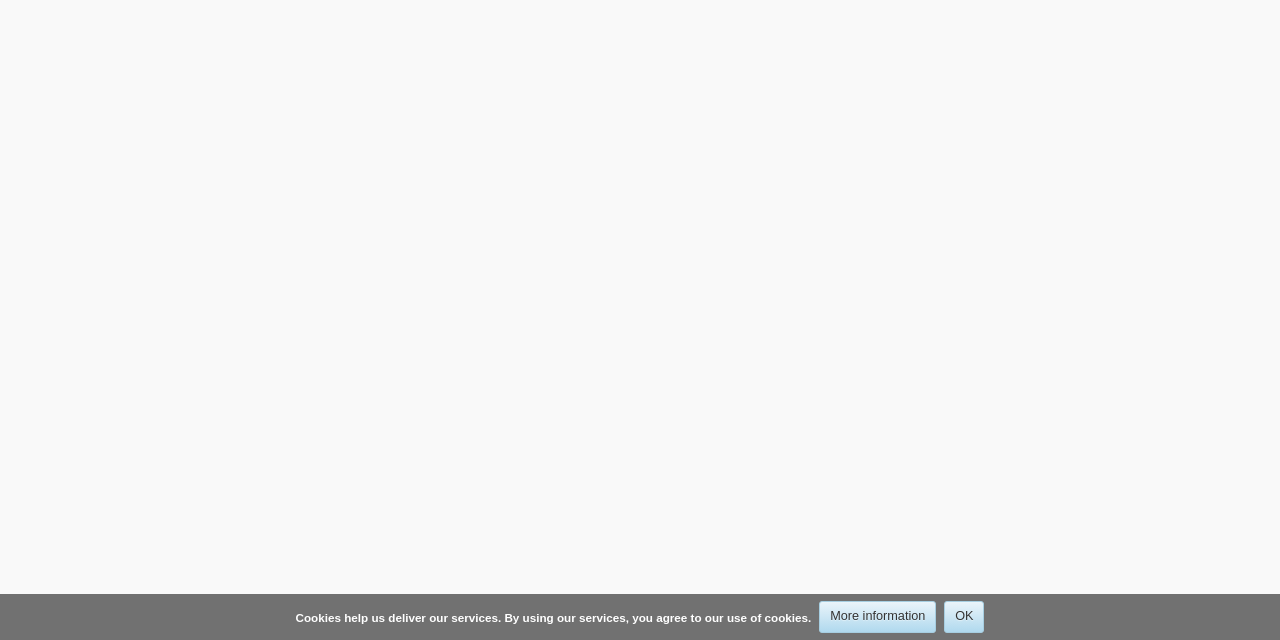For the following element description, predict the bounding box coordinates in the format (top-left x, top-left y, bottom-right x, bottom-right y). All values should be floating point numbers between 0 and 1. Description: More information

[0.64, 0.939, 0.731, 0.989]